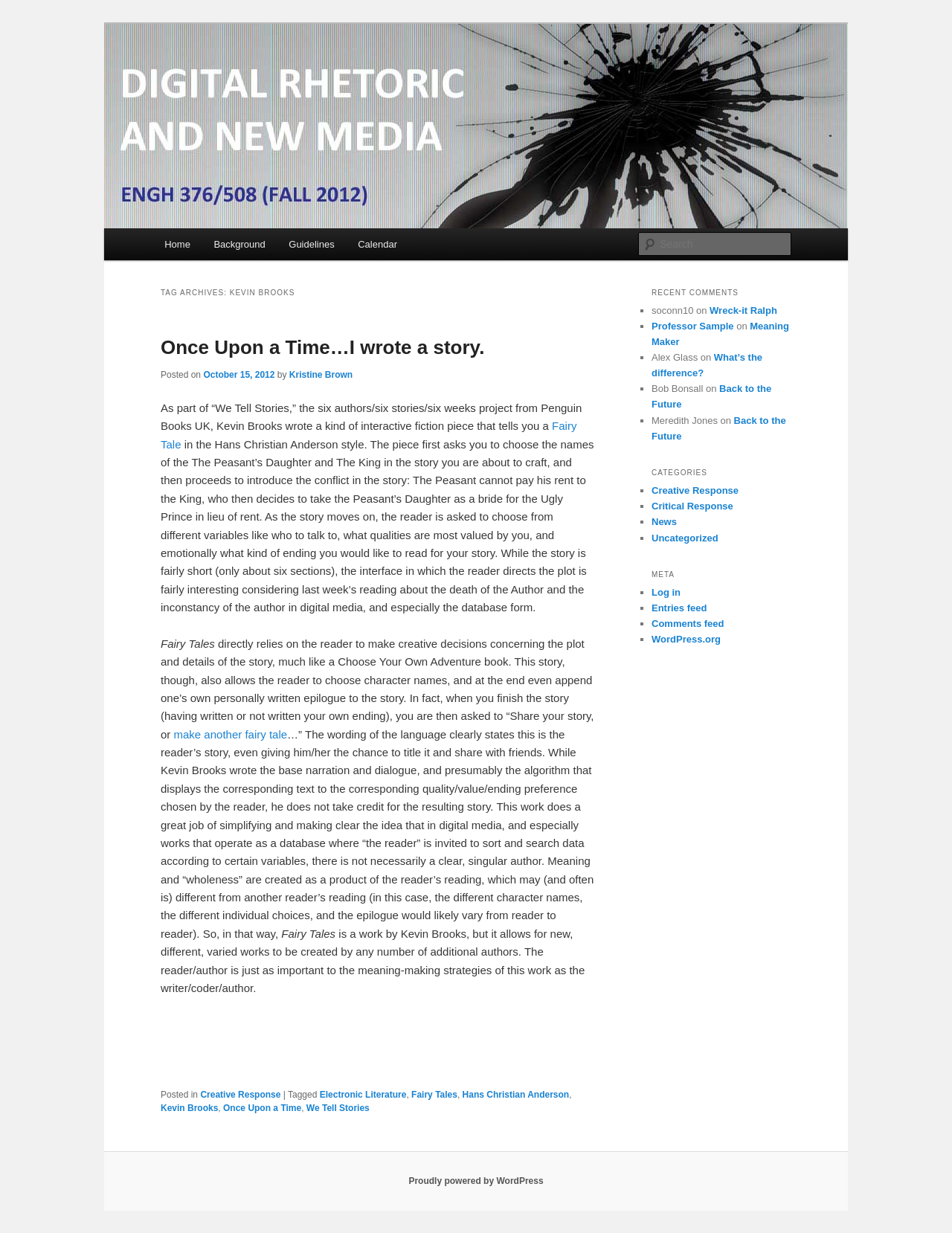Pinpoint the bounding box coordinates of the area that should be clicked to complete the following instruction: "Read the article 'Once Upon a Time…I wrote a story.'". The coordinates must be given as four float numbers between 0 and 1, i.e., [left, top, right, bottom].

[0.169, 0.272, 0.509, 0.291]